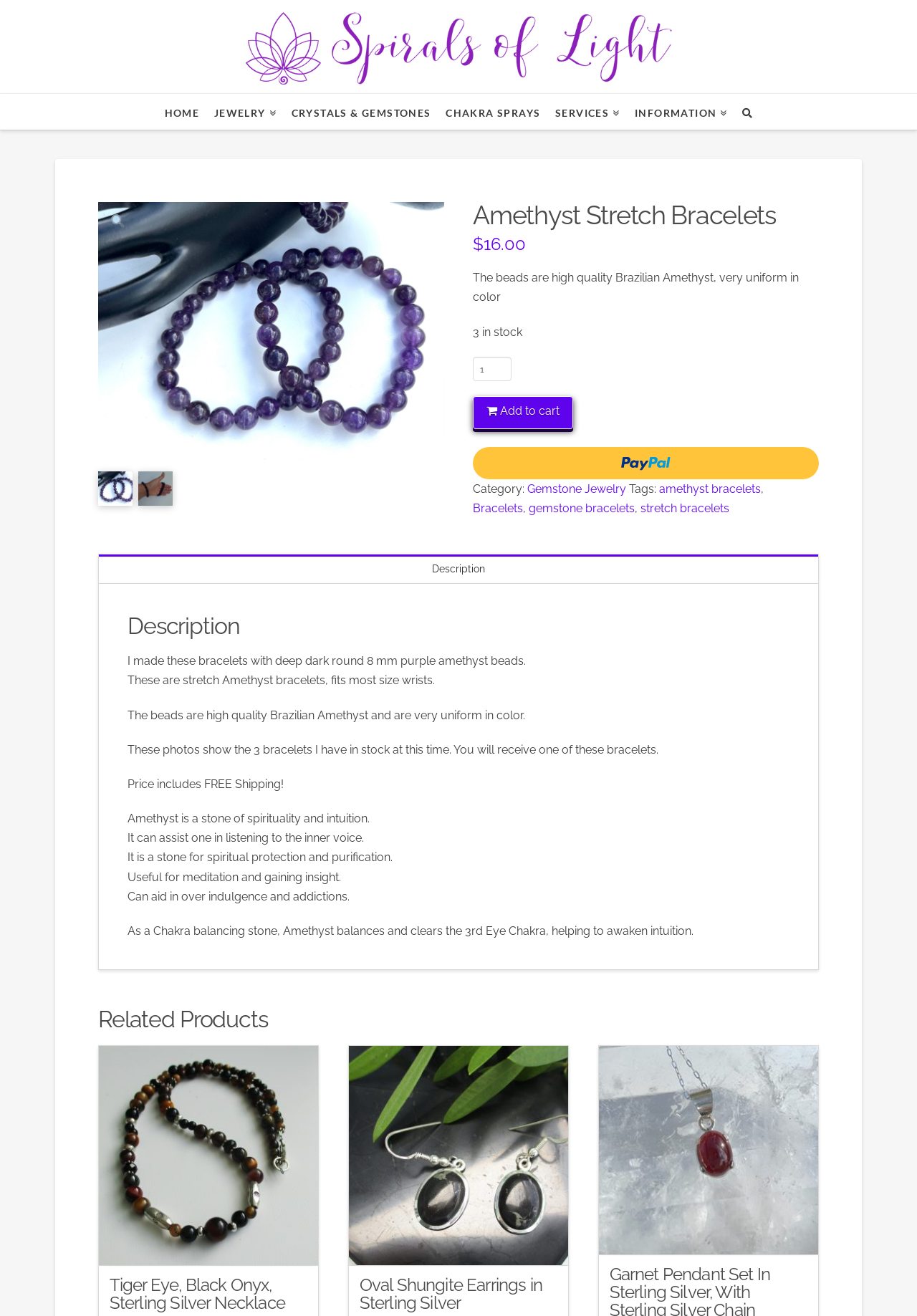Identify the coordinates of the bounding box for the element that must be clicked to accomplish the instruction: "Click on the HOME link".

[0.171, 0.071, 0.225, 0.098]